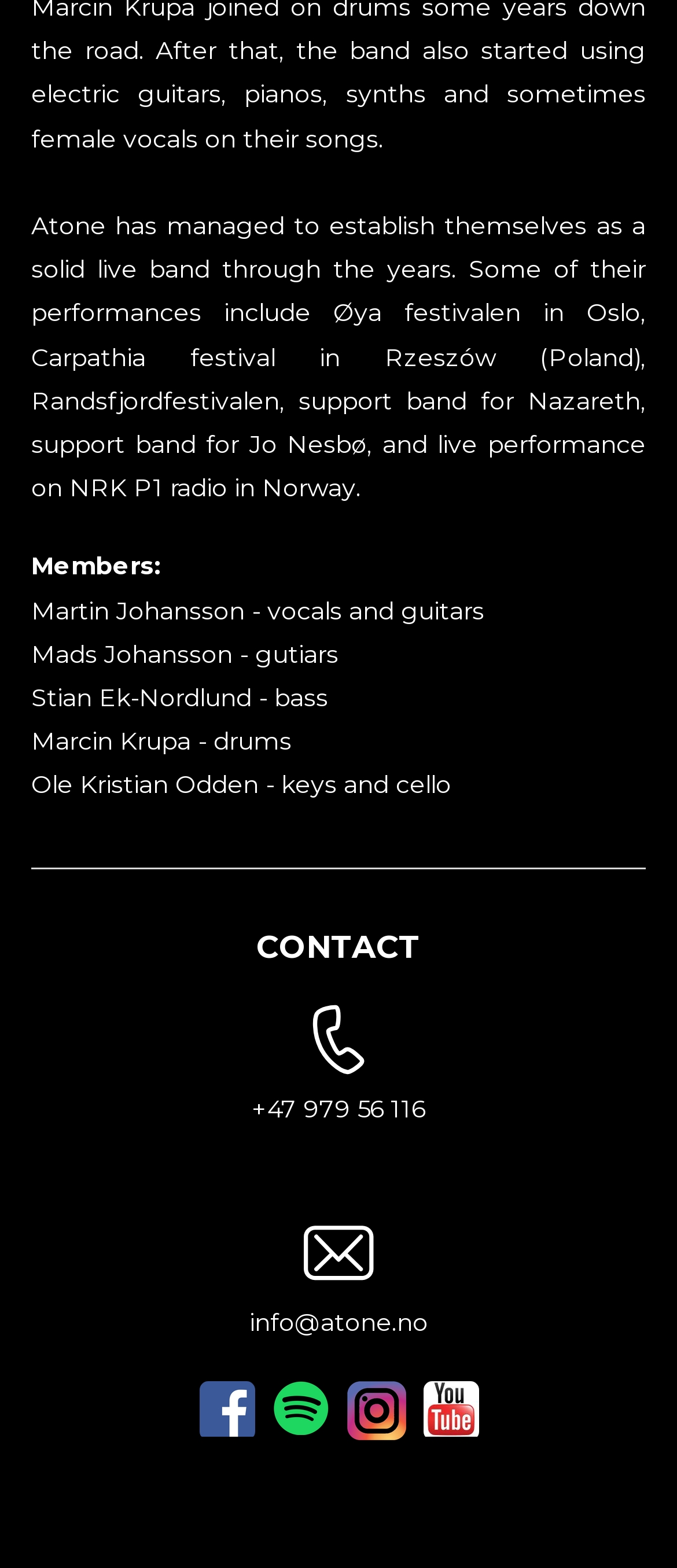How many band members are listed?
Based on the screenshot, answer the question with a single word or phrase.

5